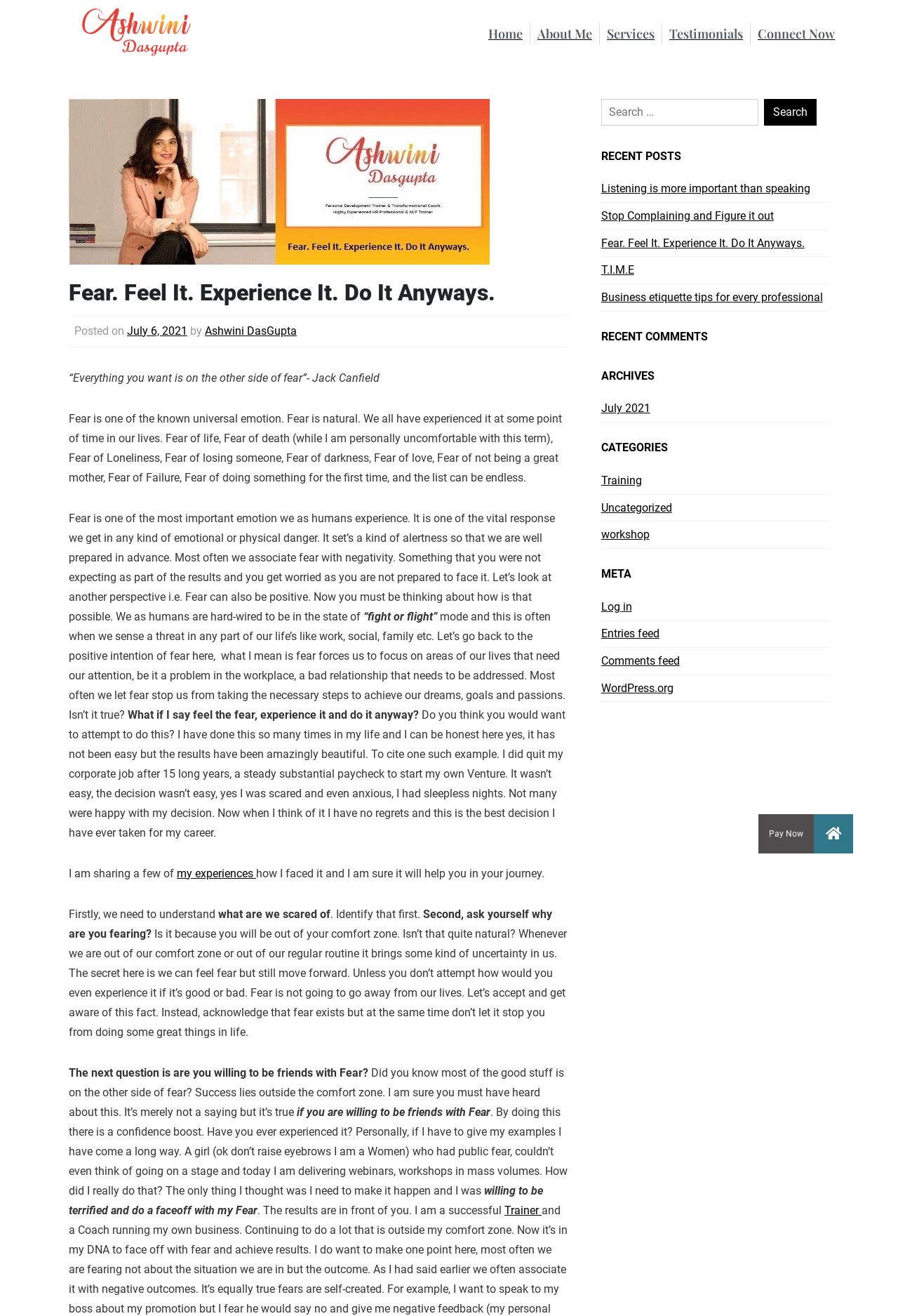What is the author of the article?
Please analyze the image and answer the question with as much detail as possible.

The author of the article can be found by looking at the text 'Posted by' followed by the author's name, which is Ashwini DasGupta.